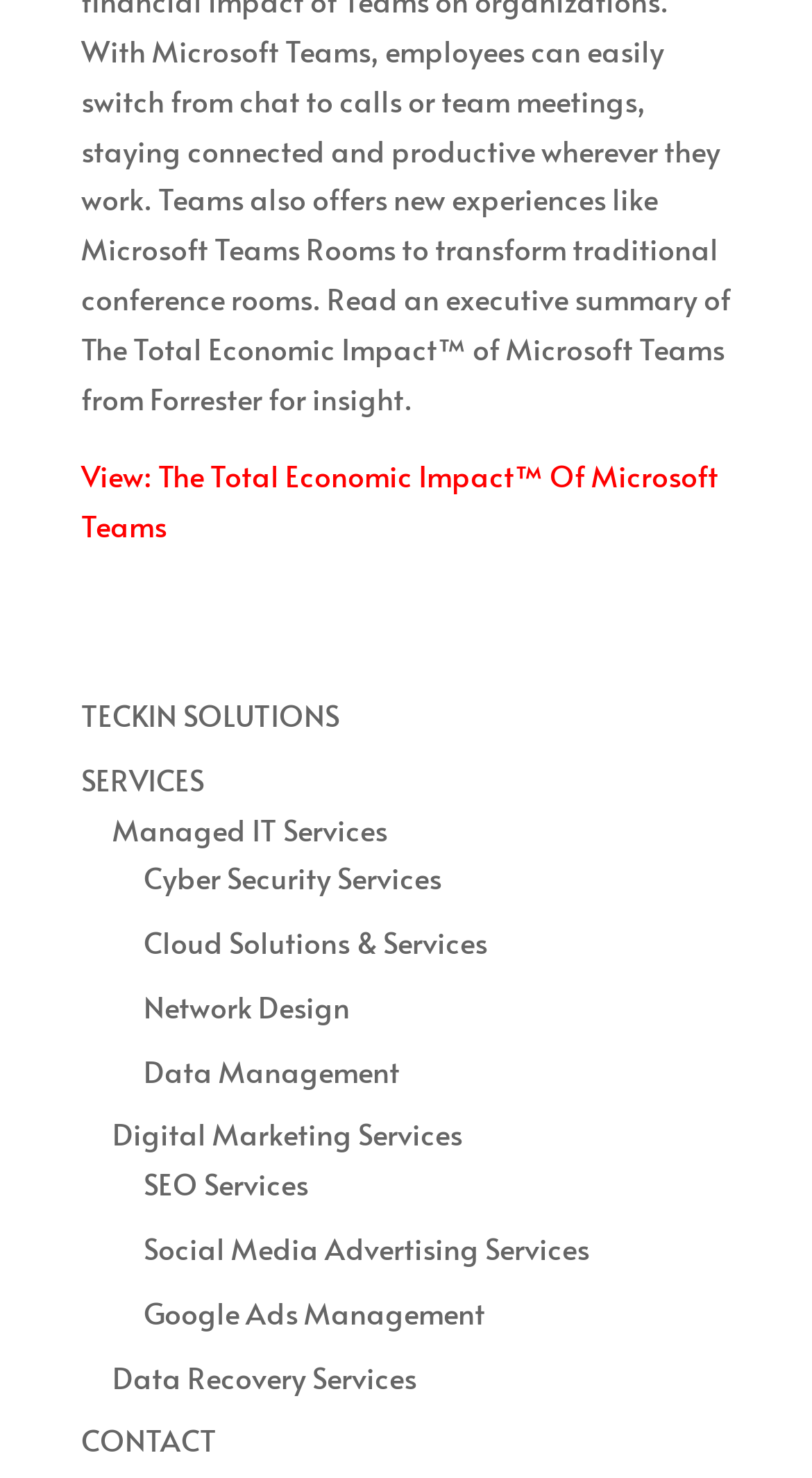Please identify the bounding box coordinates of the area that needs to be clicked to fulfill the following instruction: "Learn about TECKIN SOLUTIONS."

[0.1, 0.471, 0.418, 0.497]